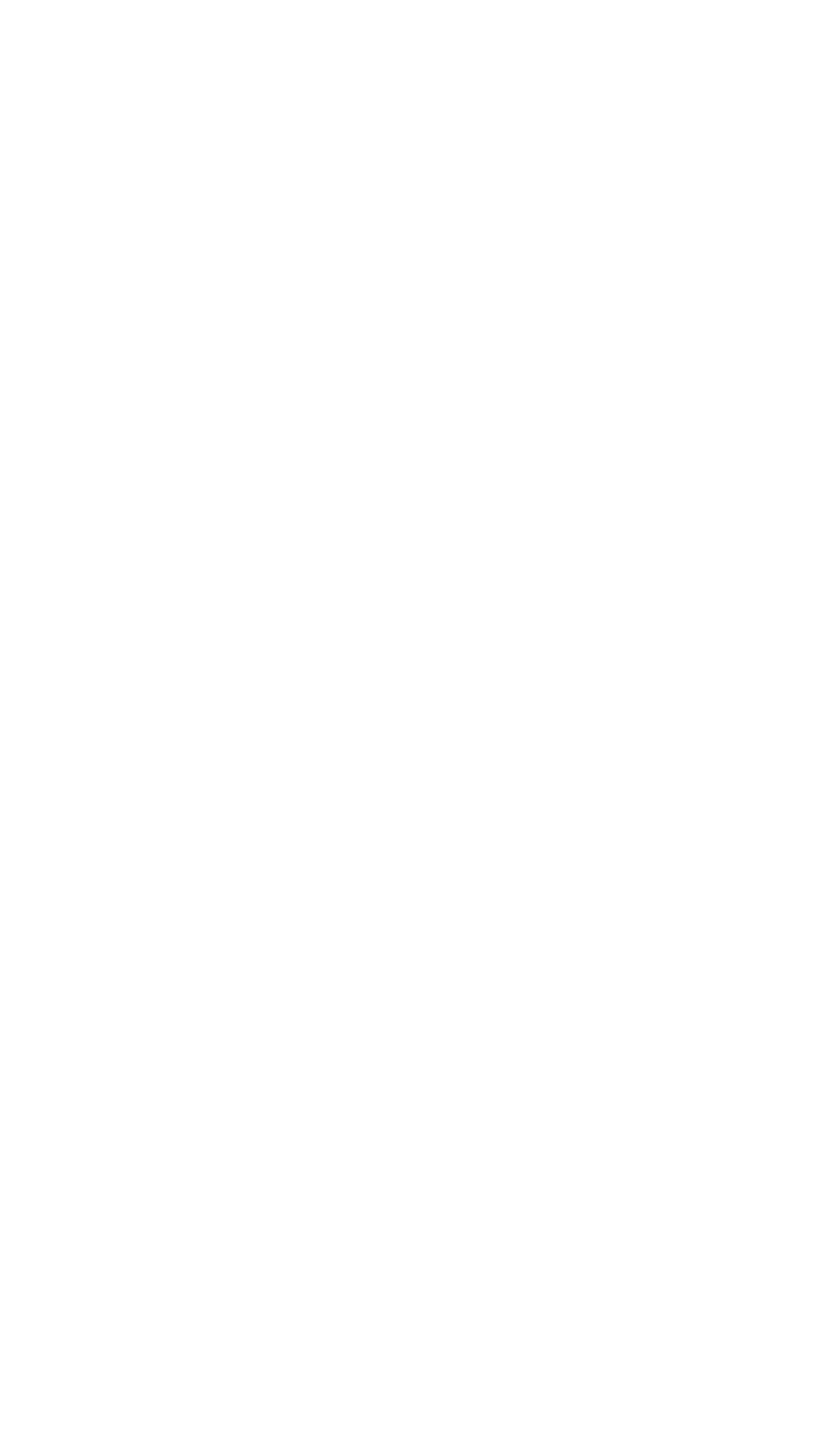What happens when you select a different Root Motion Node?
Answer the question with a detailed explanation, including all necessary information.

According to the webpage, when you select a different Root Motion Node, the newly selected root motion source overrides the manual root motion settings for each imported animation clip, which hides and overrides the Root Transform Rotation, Root Transform Position (Y), and Root Transform Position (XZ) settings.